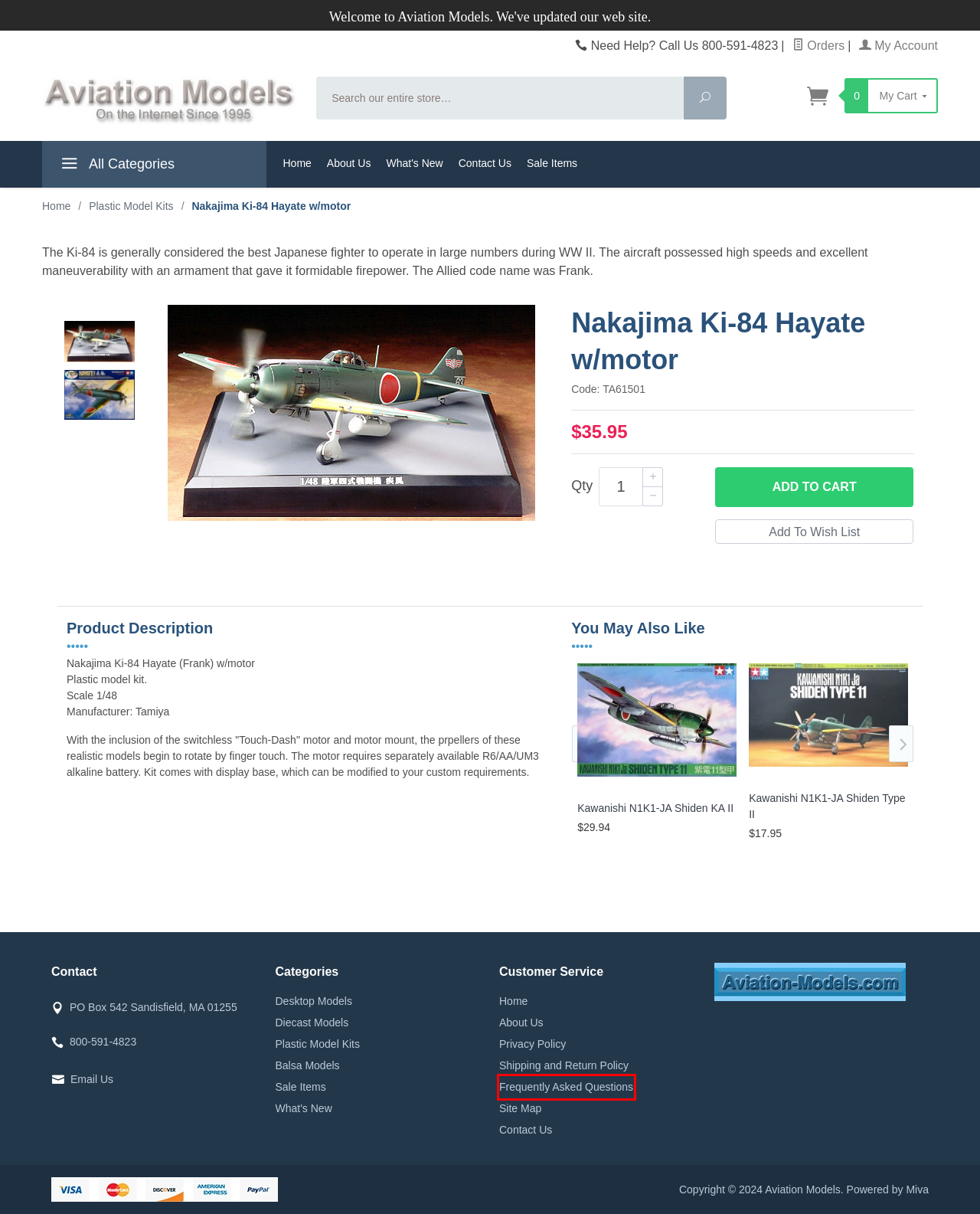Examine the screenshot of a webpage with a red bounding box around a specific UI element. Identify which webpage description best matches the new webpage that appears after clicking the element in the red bounding box. Here are the candidates:
A. Kawanishi N1K1-JA Shiden Type II: Aviation Models
B. Kawanishi N1K1-JA Shiden KA II: Aviation Models
C. Mitsubishi J2M3Raiden Jack: Aviation Models
D. Aviation Models
E. What's New: Aviation Models
F. Aviation Models: FAQs
G. Nakajima A6M2-N Rufe: Aviation Models
H. Sale Items: Aviation Models

F